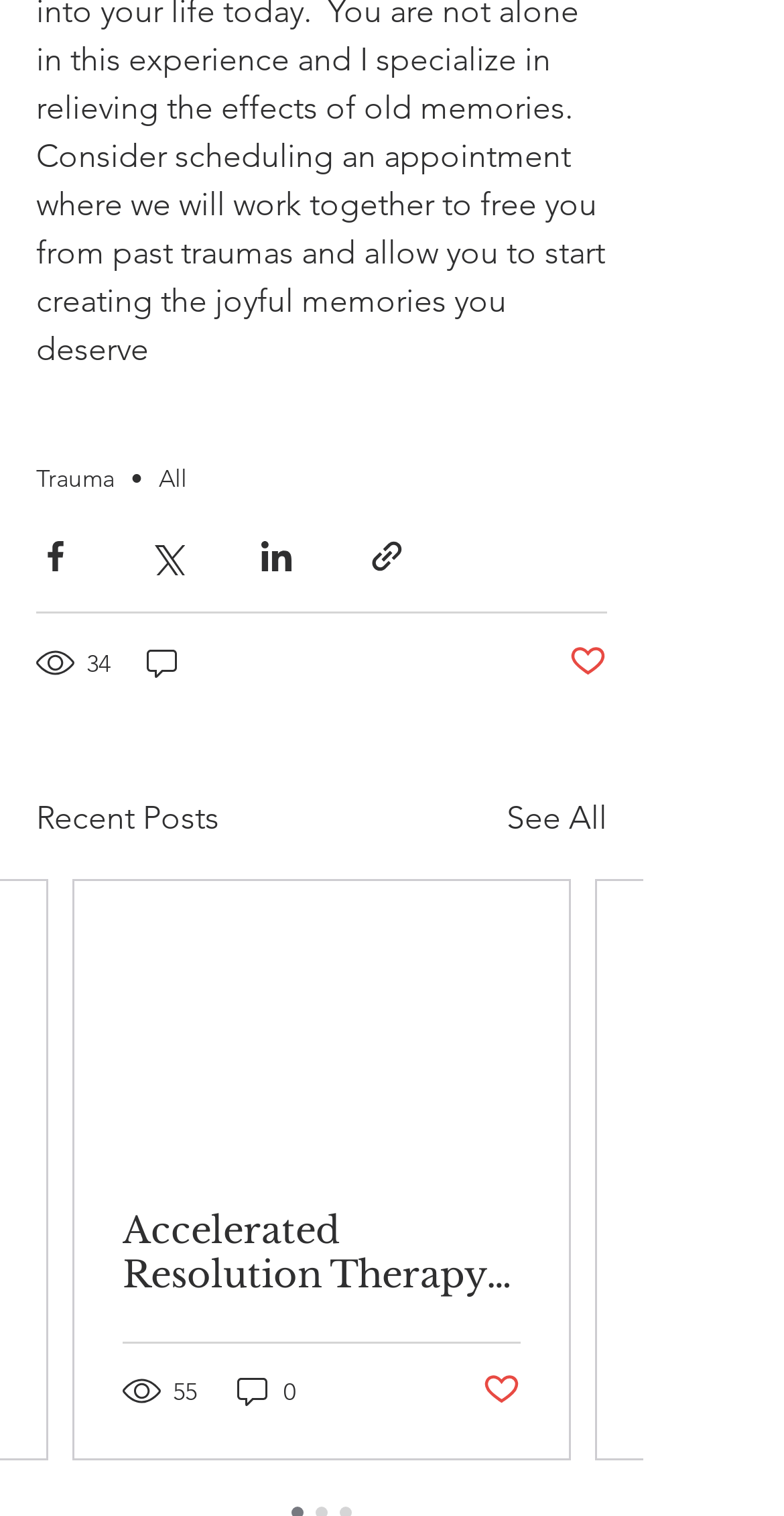What is the title of the second article?
Answer the question with as much detail as you can, using the image as a reference.

The second article on the webpage has a link element with the text 'Accelerated Resolution Therapy vs EMDR', which suggests that it is the title of the article. This can be inferred from the OCR text of the link element.